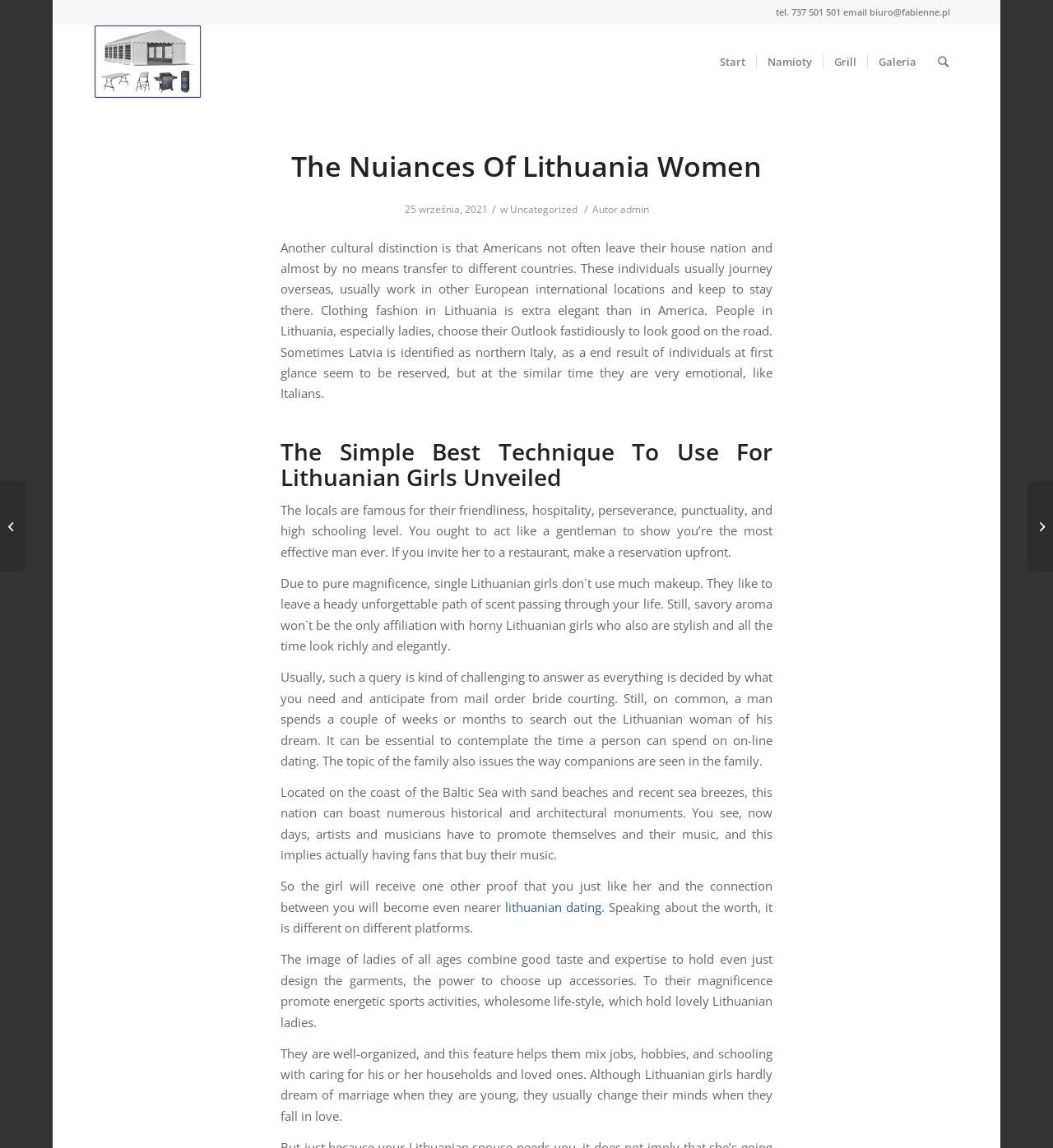Please determine the bounding box coordinates of the element's region to click in order to carry out the following instruction: "Click the 'Start' link". The coordinates should be four float numbers between 0 and 1, i.e., [left, top, right, bottom].

[0.673, 0.021, 0.718, 0.086]